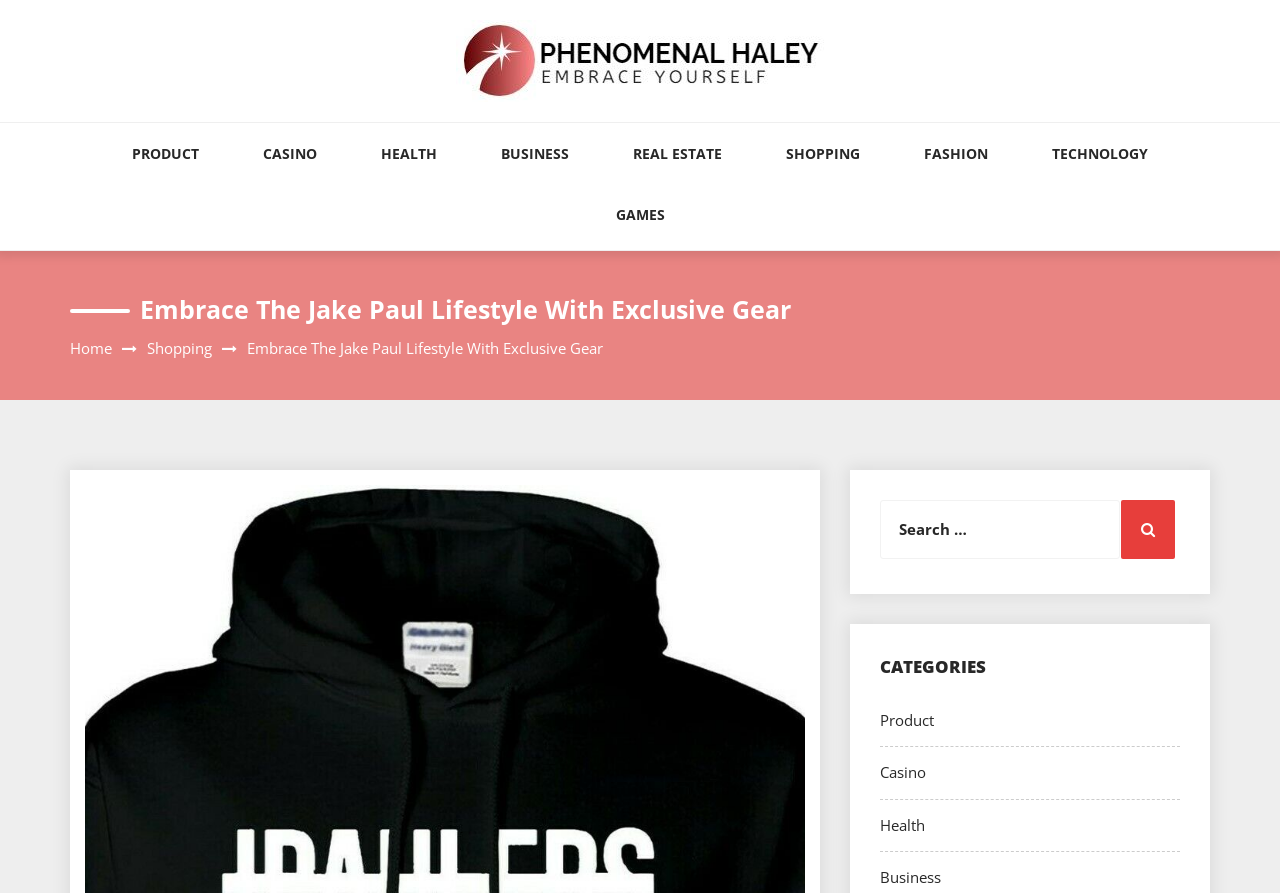Find the bounding box coordinates of the element to click in order to complete the given instruction: "Click on Search button."

[0.876, 0.56, 0.918, 0.626]